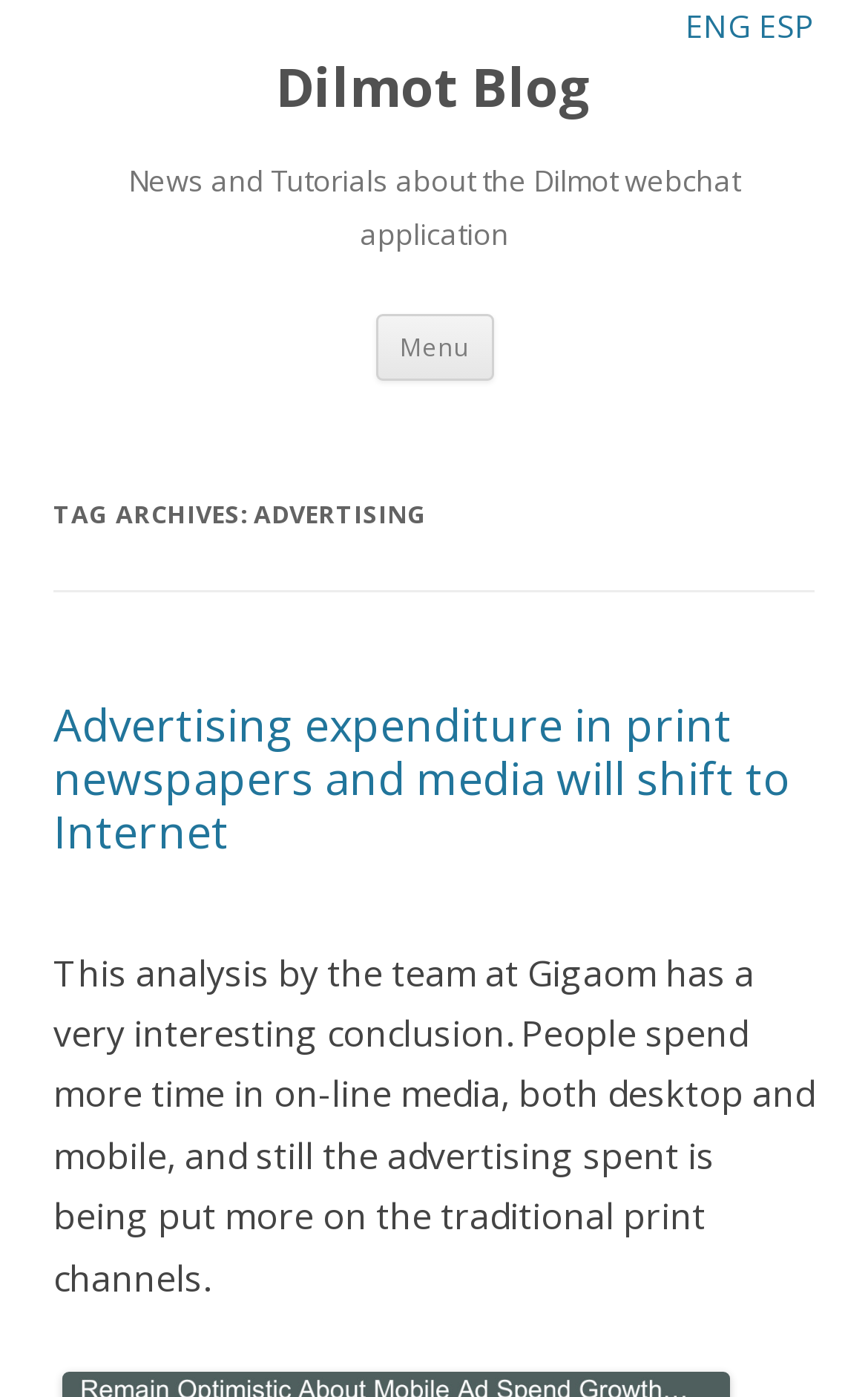From the element description: "ENG", extract the bounding box coordinates of the UI element. The coordinates should be expressed as four float numbers between 0 and 1, in the order [left, top, right, bottom].

[0.79, 0.003, 0.864, 0.033]